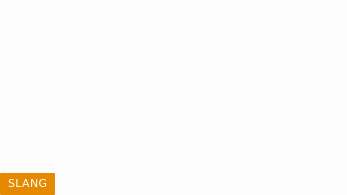Explain the scene depicted in the image, including all details.

The image appears to represent a topic related to TikTok slang, specifically focusing on the phrase “Oiled up.” It is likely positioned within an article discussing the meanings and nuances of slang expressions popular on TikTok. This particular entry may be part of a collection exploring various slang terms and their cultural significance in the realm of social media. The context suggests a playful and engaging exploration of language trends, aimed at helping readers understand modern vernacular as it relates to their online interactions.